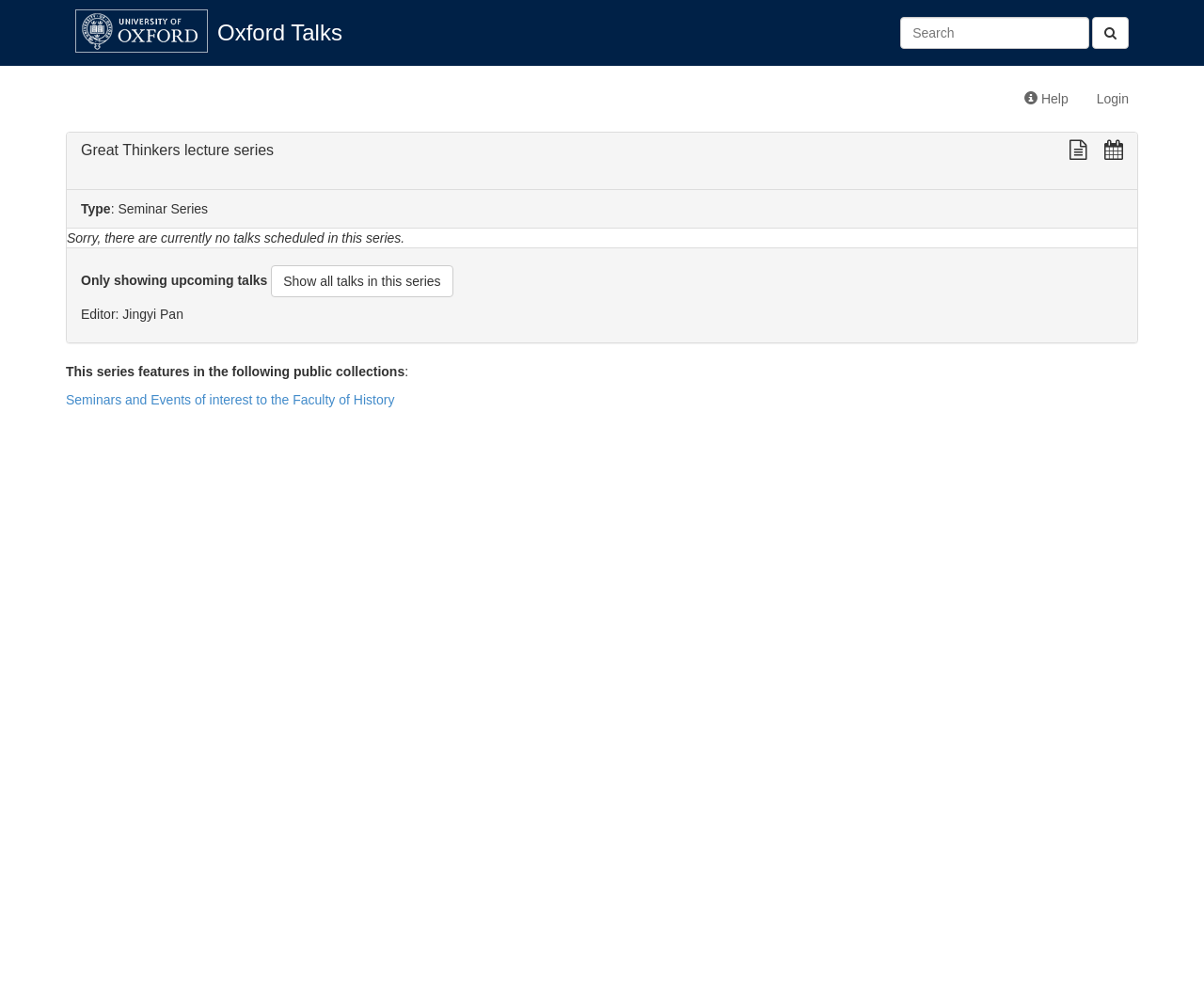Carefully observe the image and respond to the question with a detailed answer:
Who is the editor of this series?

I found the answer by looking at the static text elements on the webpage. Specifically, I found the text 'Editor: Jingyi Pan' which indicates that the editor of this series is Jingyi Pan.